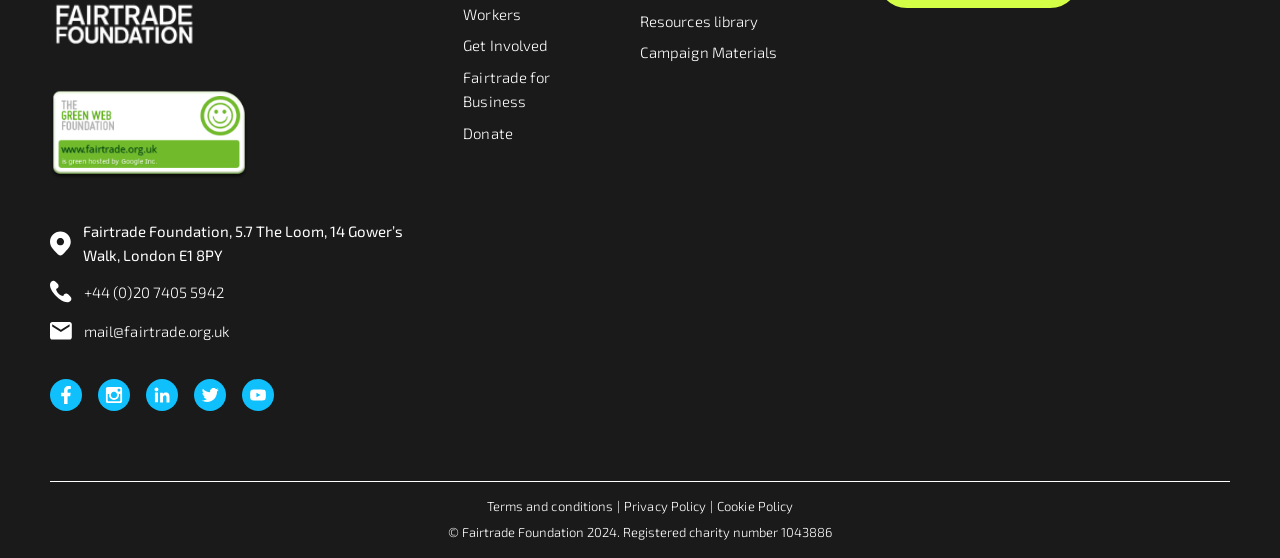Bounding box coordinates are specified in the format (top-left x, top-left y, bottom-right x, bottom-right y). All values are floating point numbers bounded between 0 and 1. Please provide the bounding box coordinate of the region this sentence describes: Get Involved

[0.362, 0.065, 0.428, 0.097]